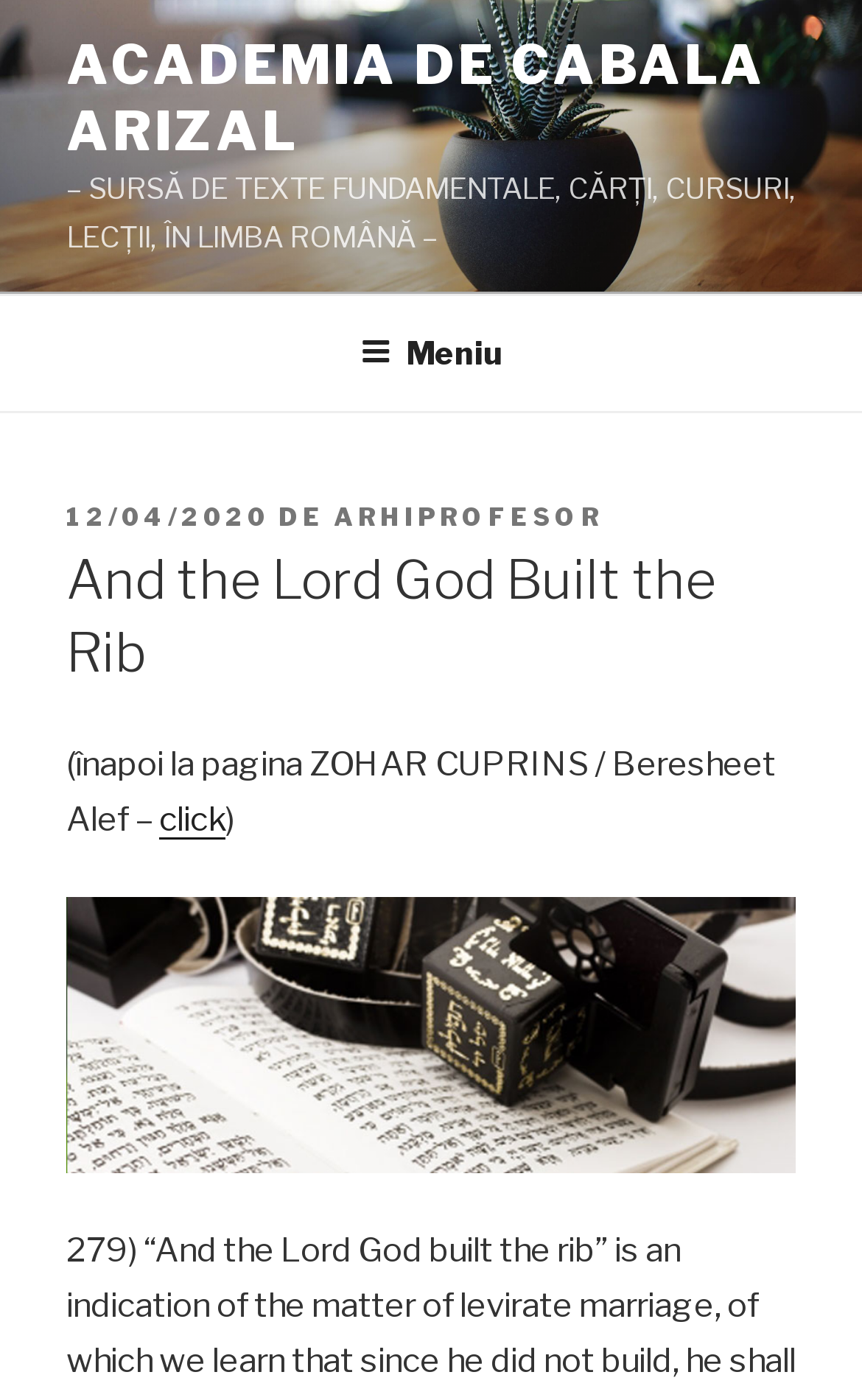What is the name of the institution?
Could you give a comprehensive explanation in response to this question?

The name of the institution can be found in the top-left corner of the webpage, where it is written in a large font size and is also a clickable link.